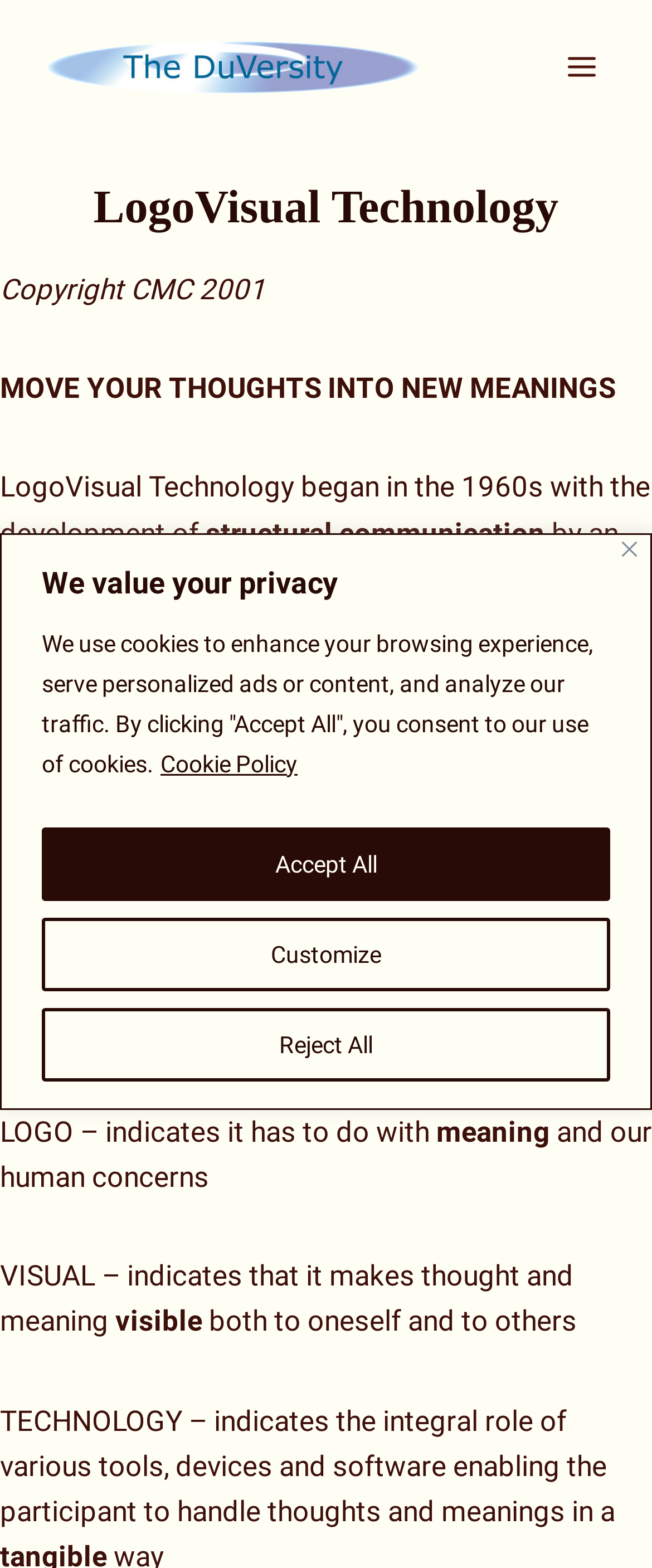Please find the bounding box for the following UI element description. Provide the coordinates in (top-left x, top-left y, bottom-right x, bottom-right y) format, with values between 0 and 1: Reject All

[0.064, 0.642, 0.936, 0.689]